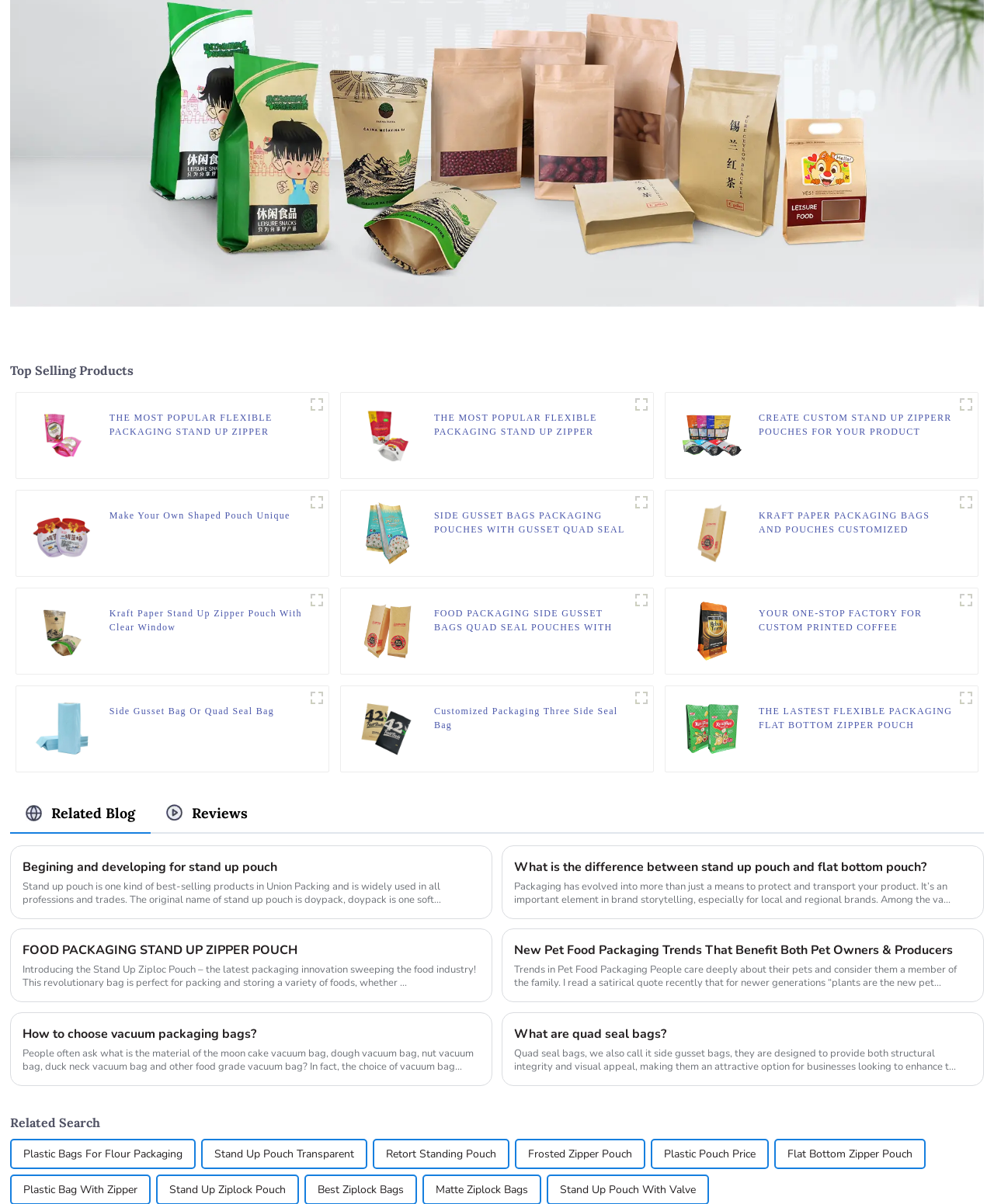Locate the bounding box coordinates of the item that should be clicked to fulfill the instruction: "View THE MOST POPULAR FLEXIBLE PACKAGING STAND UP ZIPPER POUCH".

[0.11, 0.341, 0.307, 0.364]